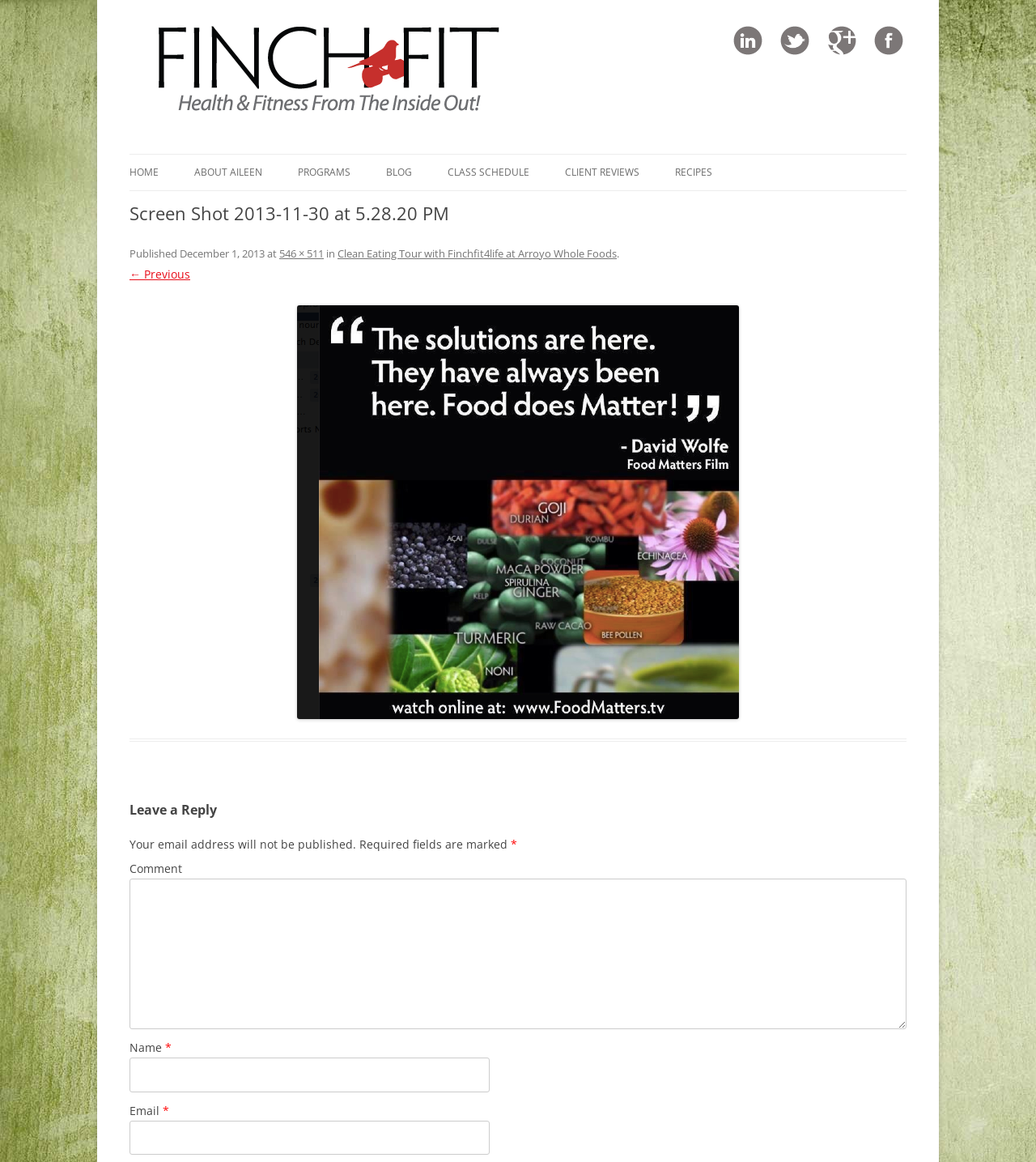Using the provided description parent_node: Comment name="comment", find the bounding box coordinates for the UI element. Provide the coordinates in (top-left x, top-left y, bottom-right x, bottom-right y) format, ensuring all values are between 0 and 1.

[0.125, 0.756, 0.875, 0.886]